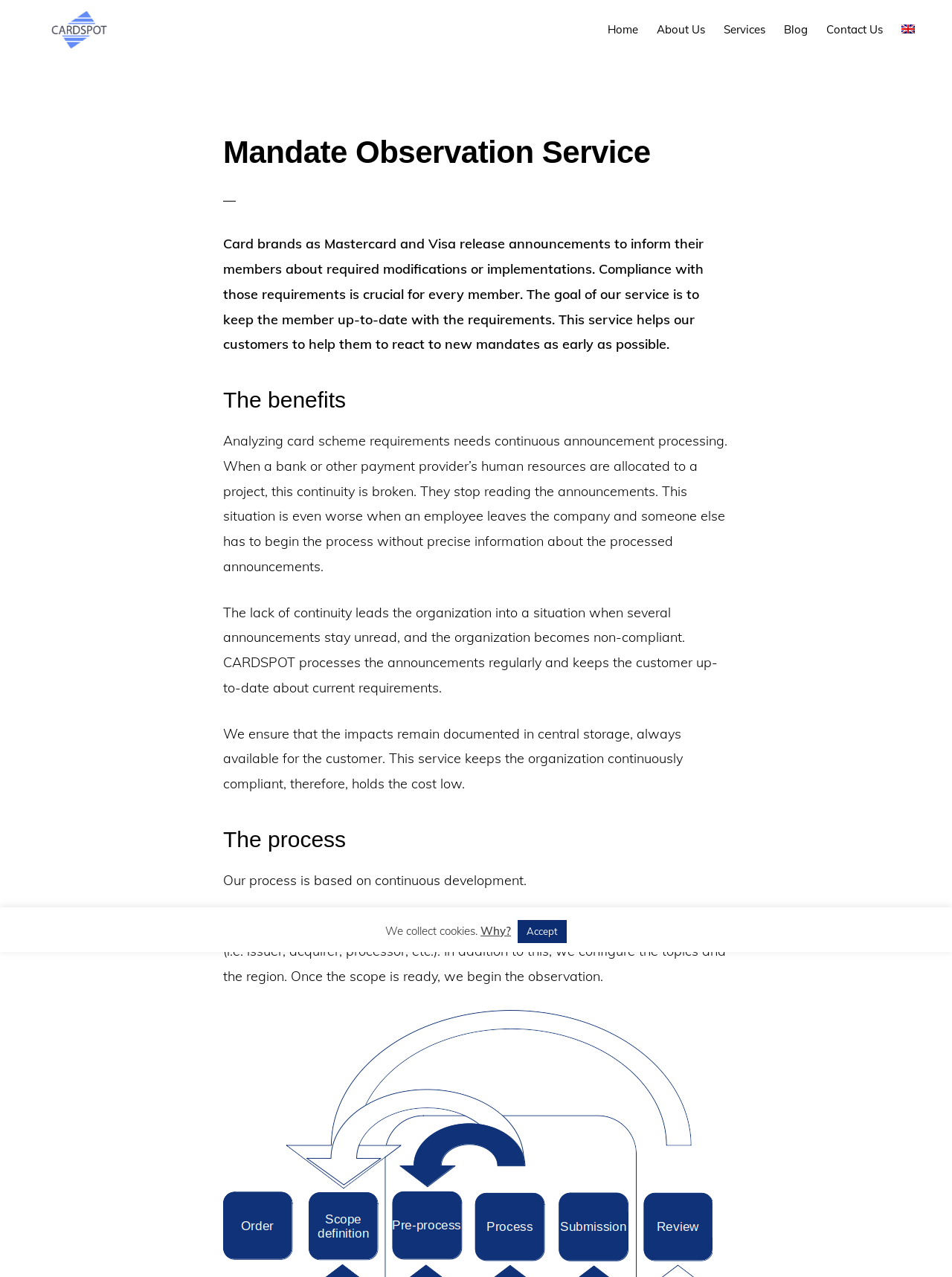Please identify the bounding box coordinates for the region that you need to click to follow this instruction: "Go to Home page".

[0.63, 0.007, 0.678, 0.039]